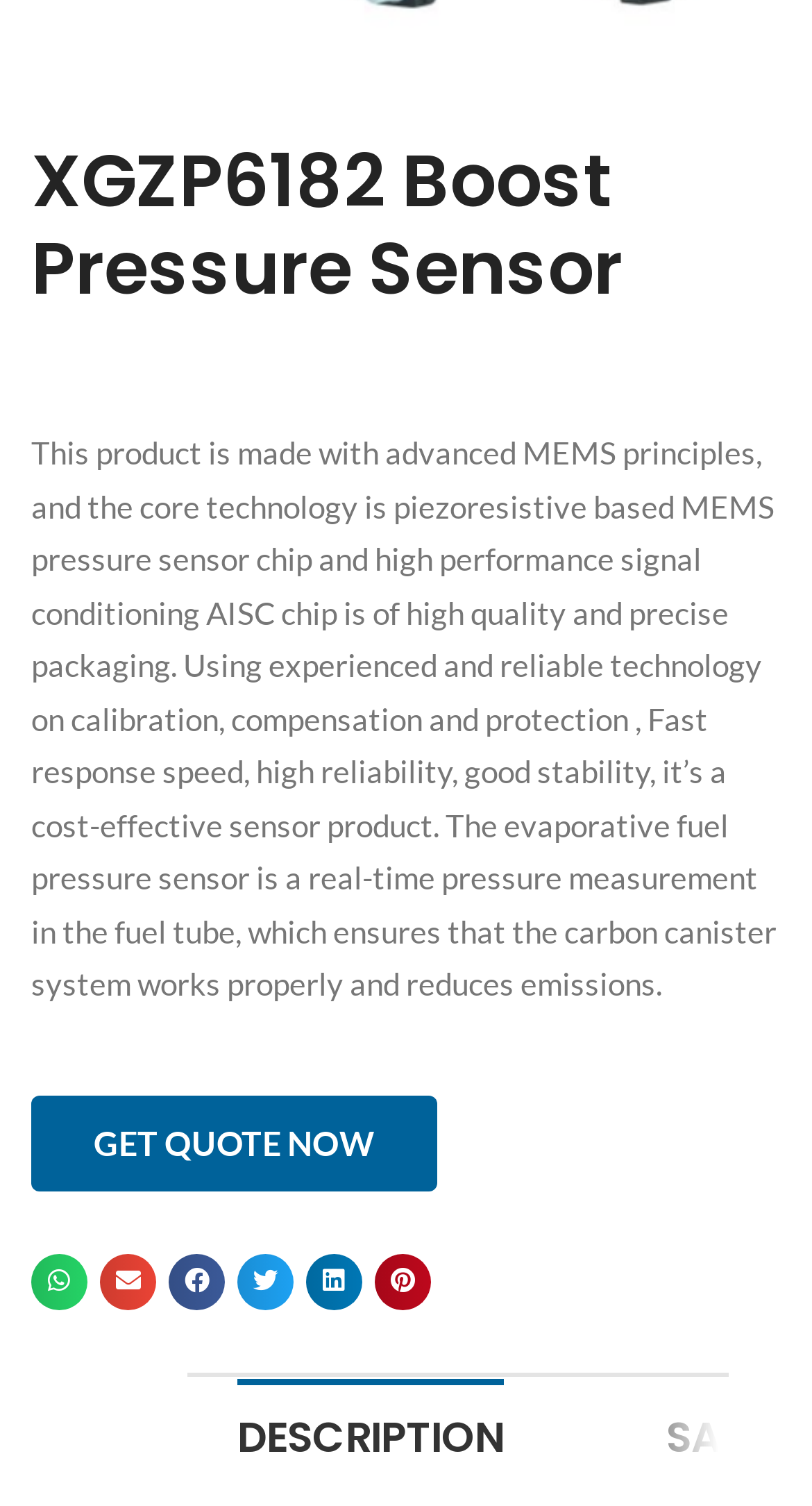What is the function of the 'GET QUOTE NOW' button?
Look at the screenshot and provide an in-depth answer.

The 'GET QUOTE NOW' button is a call-to-action element that allows users to request a quote for the product, likely initiating a sales inquiry or purchase process.